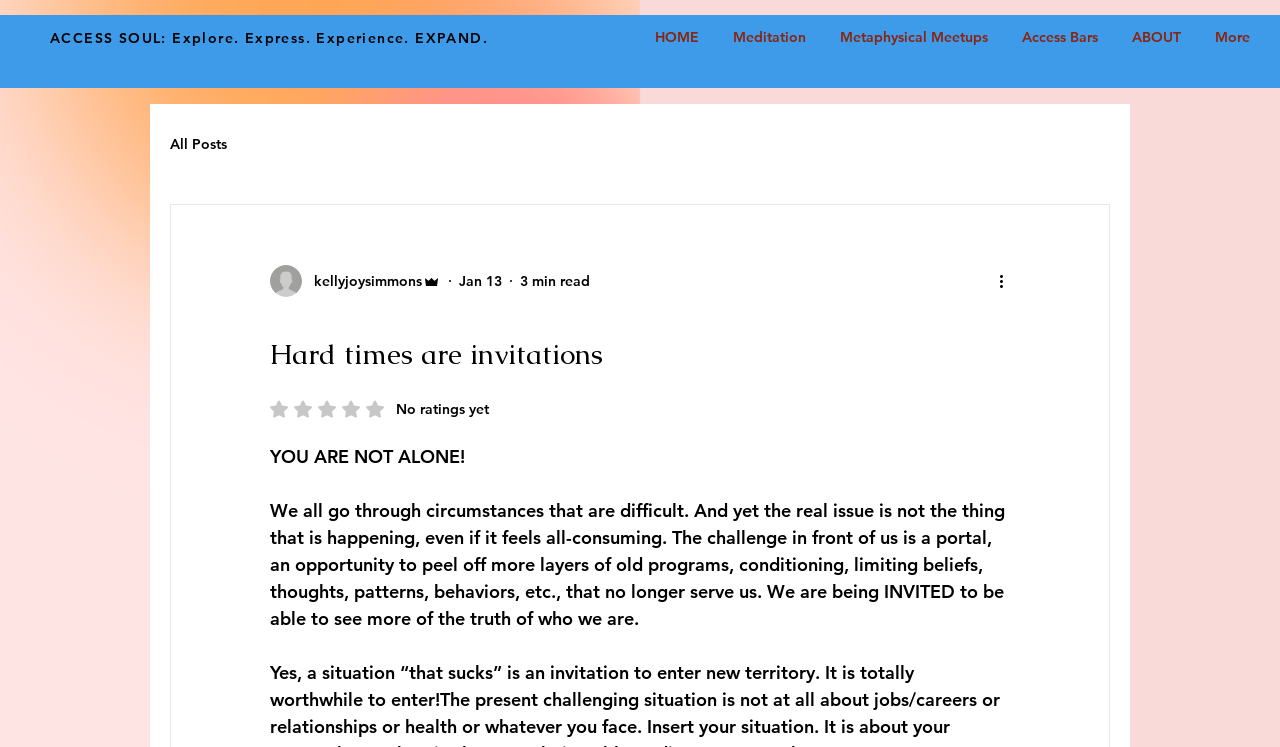Please pinpoint the bounding box coordinates for the region I should click to adhere to this instruction: "Click on the ACCESS SOUL link".

[0.039, 0.039, 0.381, 0.063]